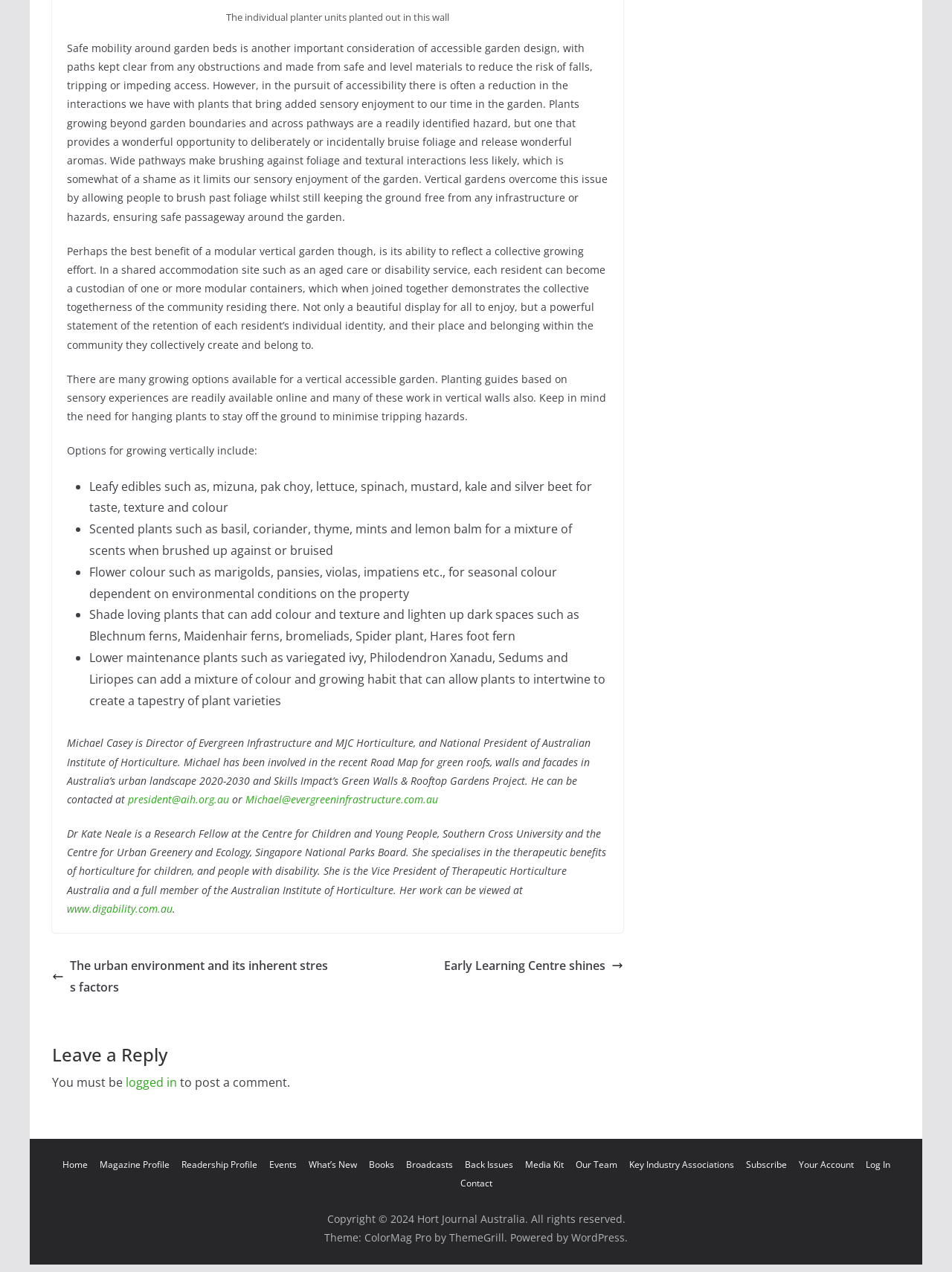Identify the bounding box coordinates for the UI element mentioned here: "Events". Provide the coordinates as four float values between 0 and 1, i.e., [left, top, right, bottom].

[0.282, 0.91, 0.311, 0.92]